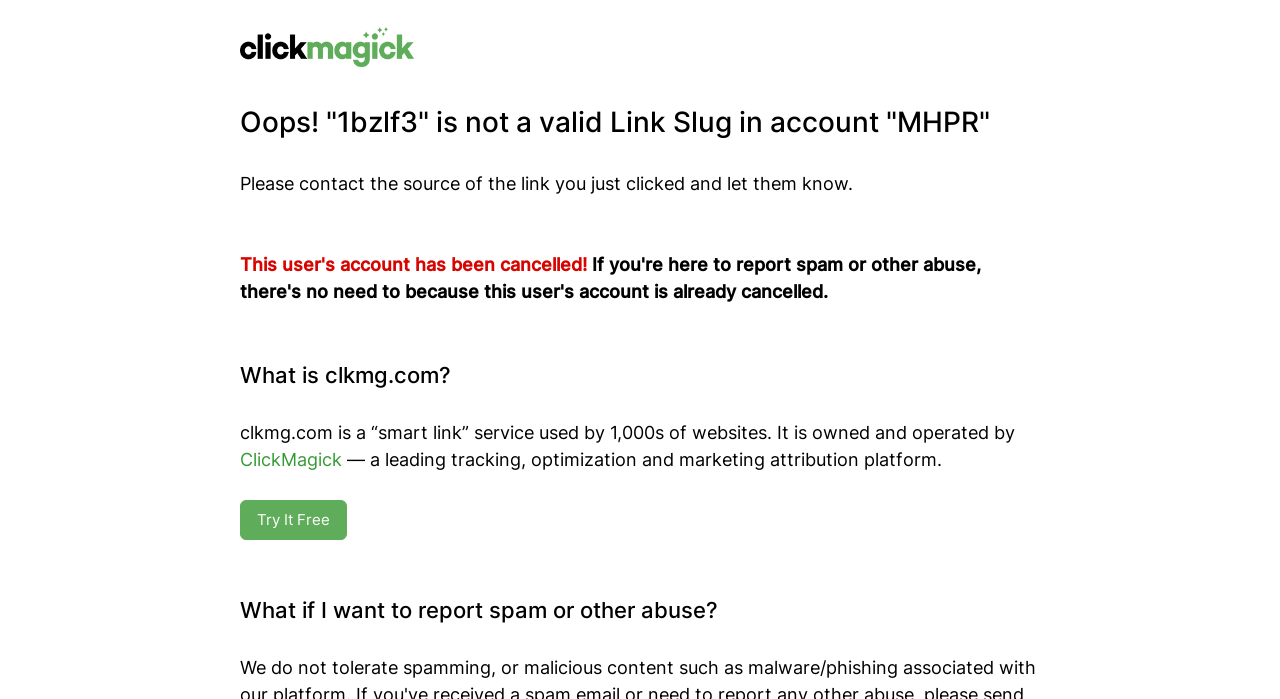Identify the bounding box for the given UI element using the description provided. Coordinates should be in the format (top-left x, top-left y, bottom-right x, bottom-right y) and must be between 0 and 1. Here is the description: Try It Free

[0.188, 0.715, 0.271, 0.773]